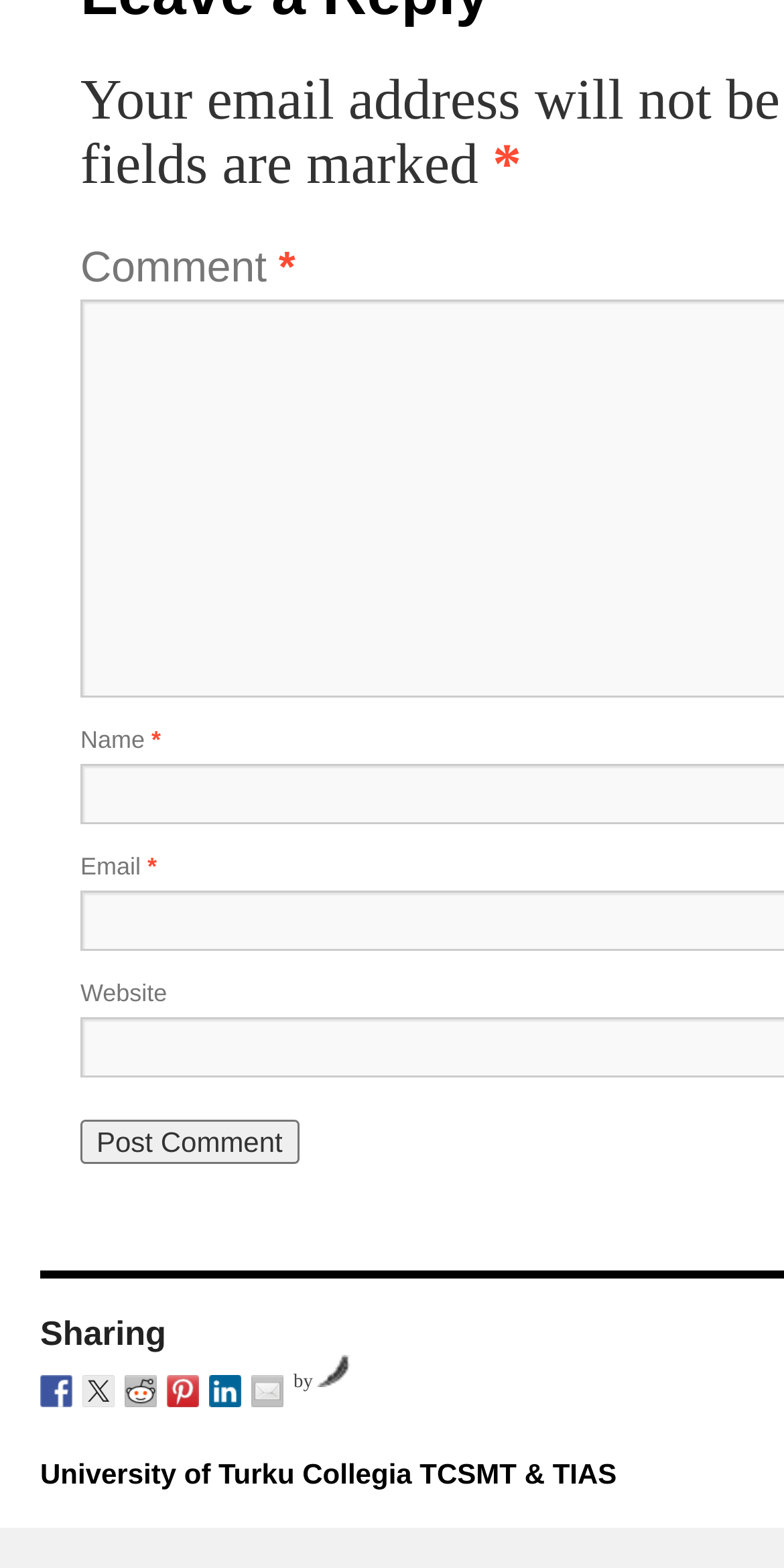What is the first field in the comment section?
Using the picture, provide a one-word or short phrase answer.

Name